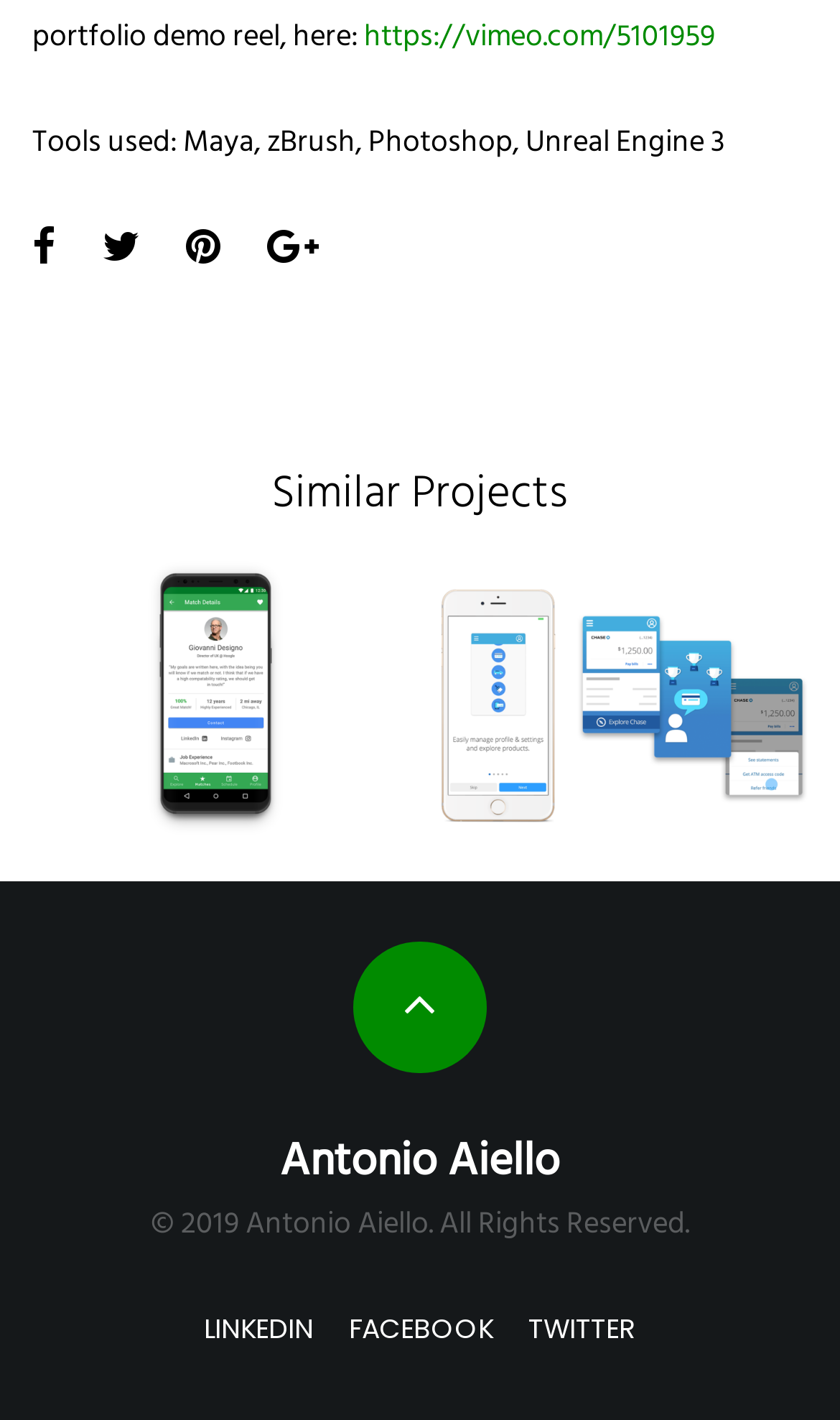Using the information from the screenshot, answer the following question thoroughly:
How many social media links are available?

I counted the number of social media links by looking at the links at the bottom of the page with the text 'LINKEDIN', 'FACEBOOK', and 'TWITTER'.